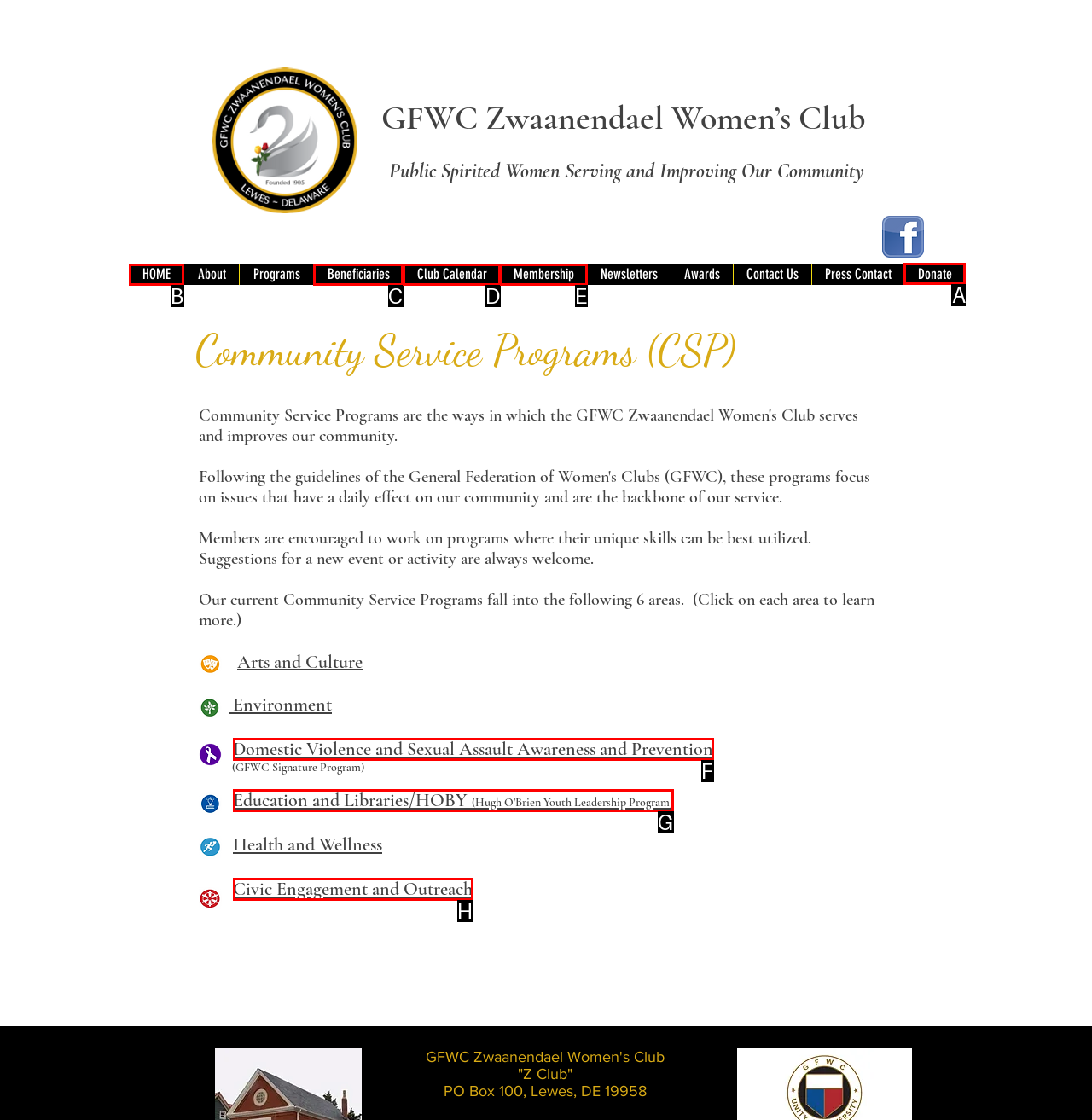Provide the letter of the HTML element that you need to click on to perform the task: Click on the 'SIGN UP' button.
Answer with the letter corresponding to the correct option.

None